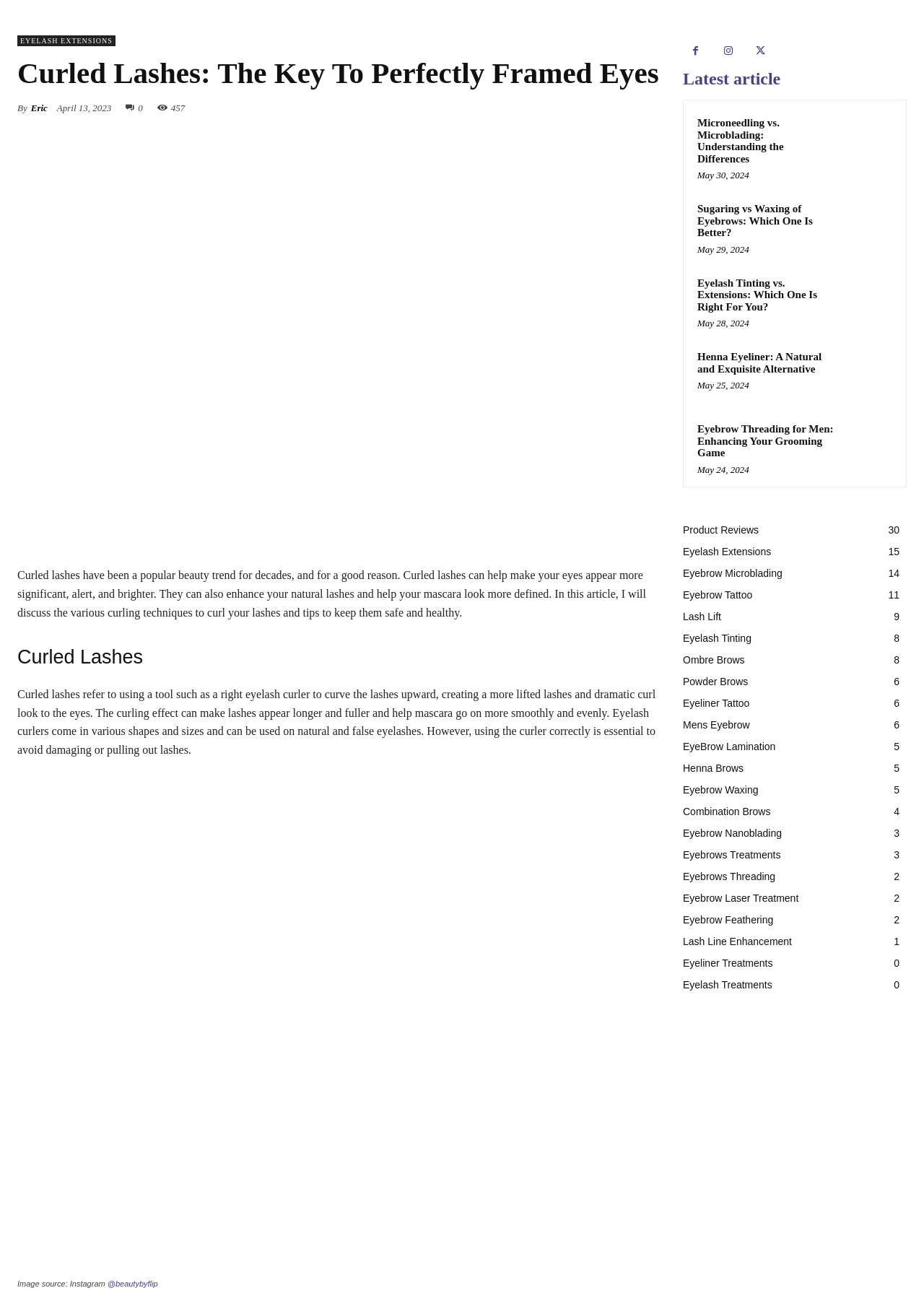Please locate the bounding box coordinates of the element's region that needs to be clicked to follow the instruction: "Click on the 'Product Reviews' category". The bounding box coordinates should be provided as four float numbers between 0 and 1, i.e., [left, top, right, bottom].

[0.739, 0.399, 0.821, 0.408]